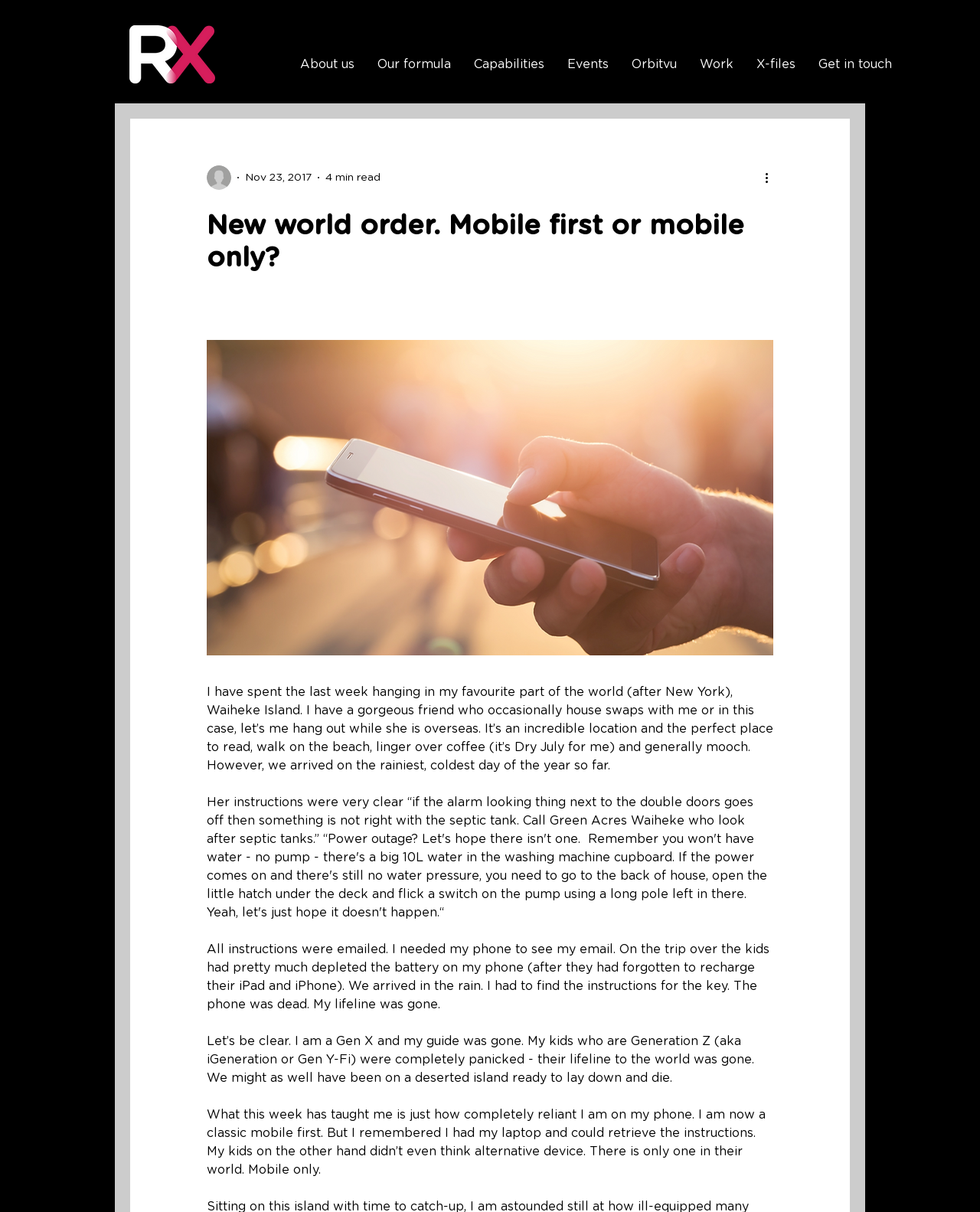Extract the bounding box of the UI element described as: "X-files".

[0.76, 0.038, 0.823, 0.069]